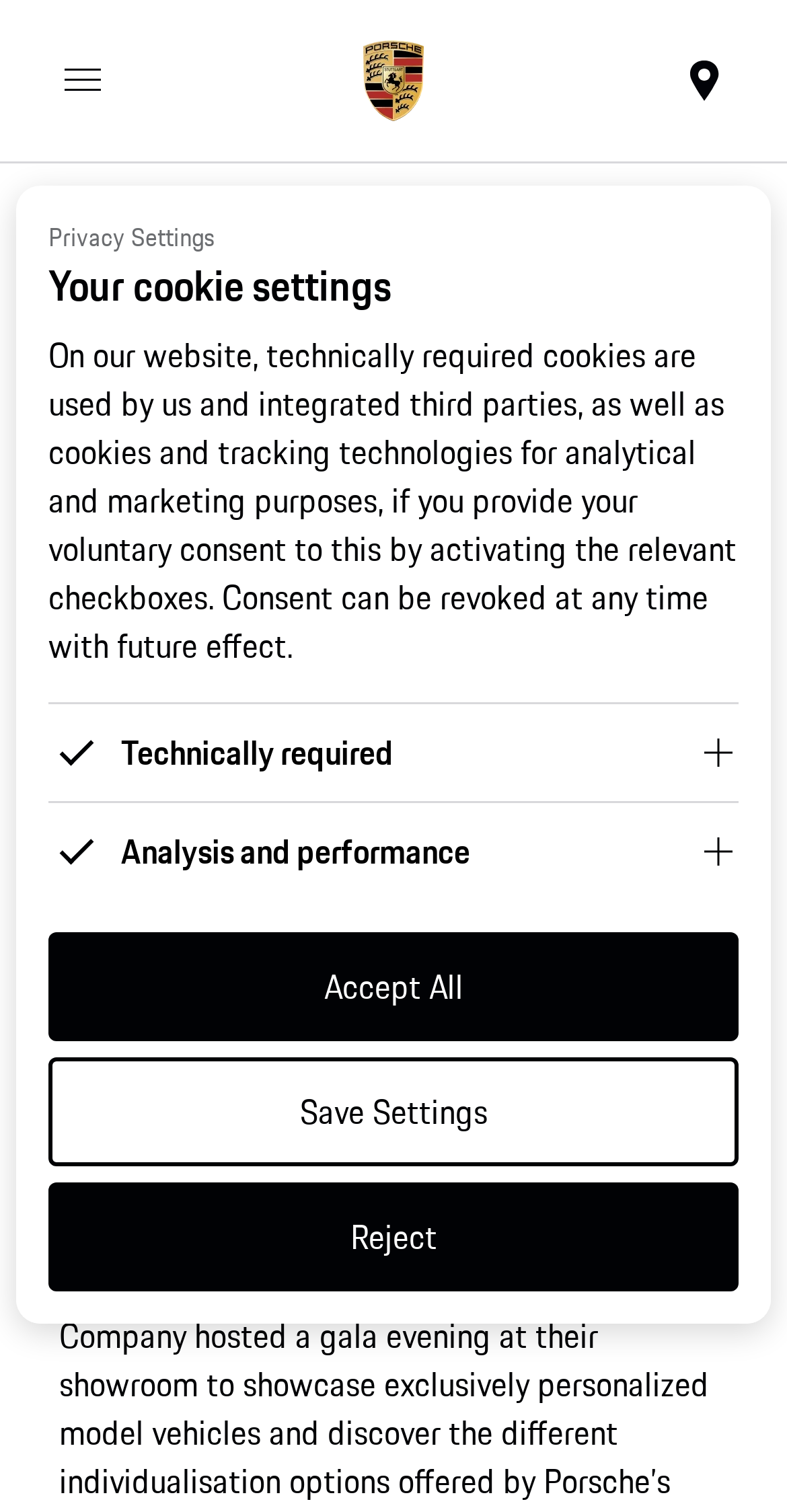Reply to the question with a single word or phrase:
What is the default state of the 'Technically required' checkbox?

Checked